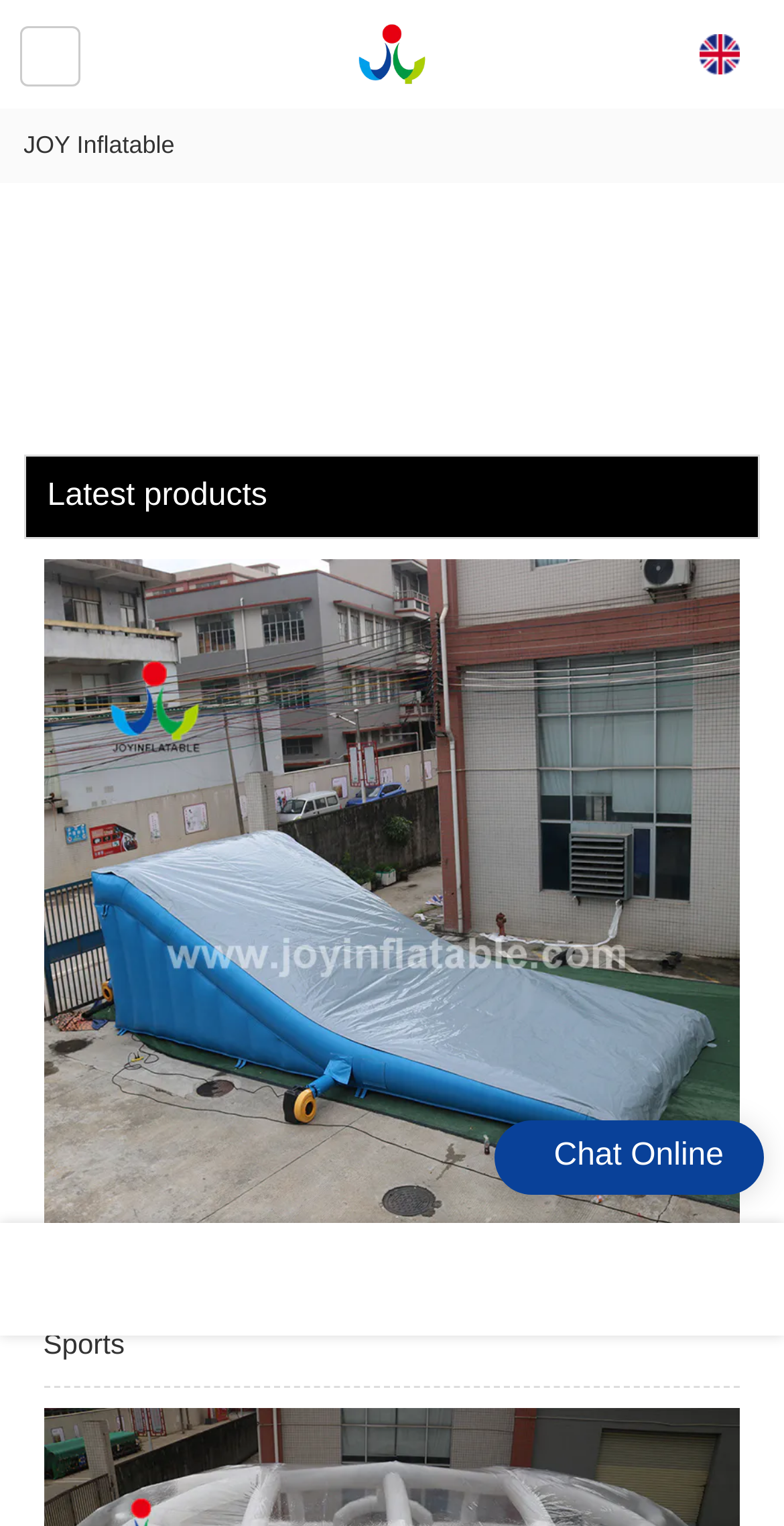Provide a comprehensive description of the webpage.

The webpage is about icebreaker games, with a focus on party events. At the top, there is a loading indicator with the text "loading". Below it, there is a logo of "JOY Inflatable" with a link to the website, positioned near the center of the page. To the left of the logo, there is a link to "JOY Inflatable" with a smaller font size.

Further down, there is a section titled "Latest products" with a link to a product called "Slope Style Inflatable Jumping For Extreme MTB Sports" accompanied by a large image of the product. The image takes up most of the page's width.

At the bottom of the page, there are three links positioned horizontally, taking up the full width of the page. Above these links, there is a "Chat Online" button.

There is also an unlabelled figure element near the top-right corner of the page, but its contents are not specified.